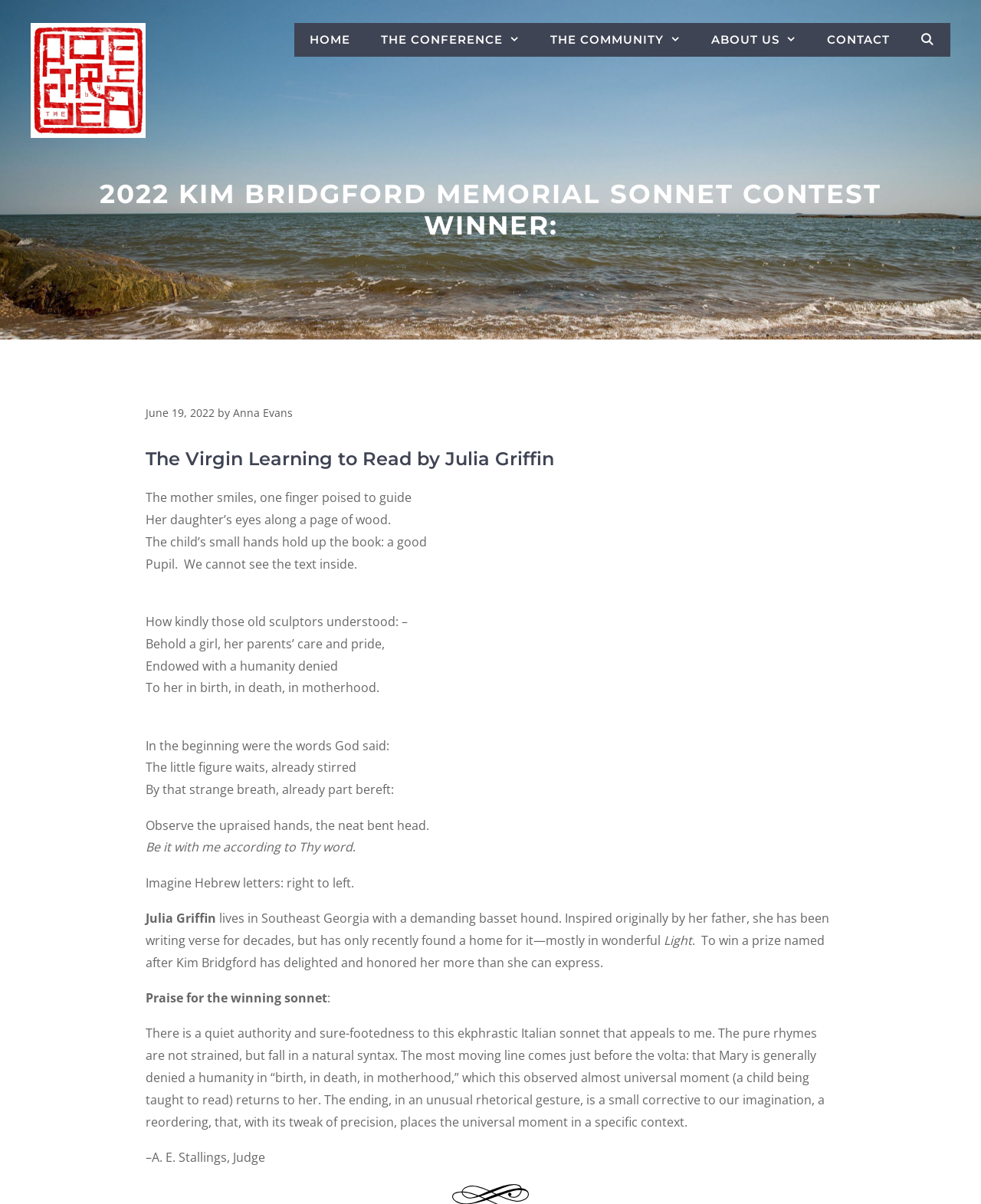Who is the judge of the poetry contest?
Identify the answer in the screenshot and reply with a single word or phrase.

A. E. Stallings